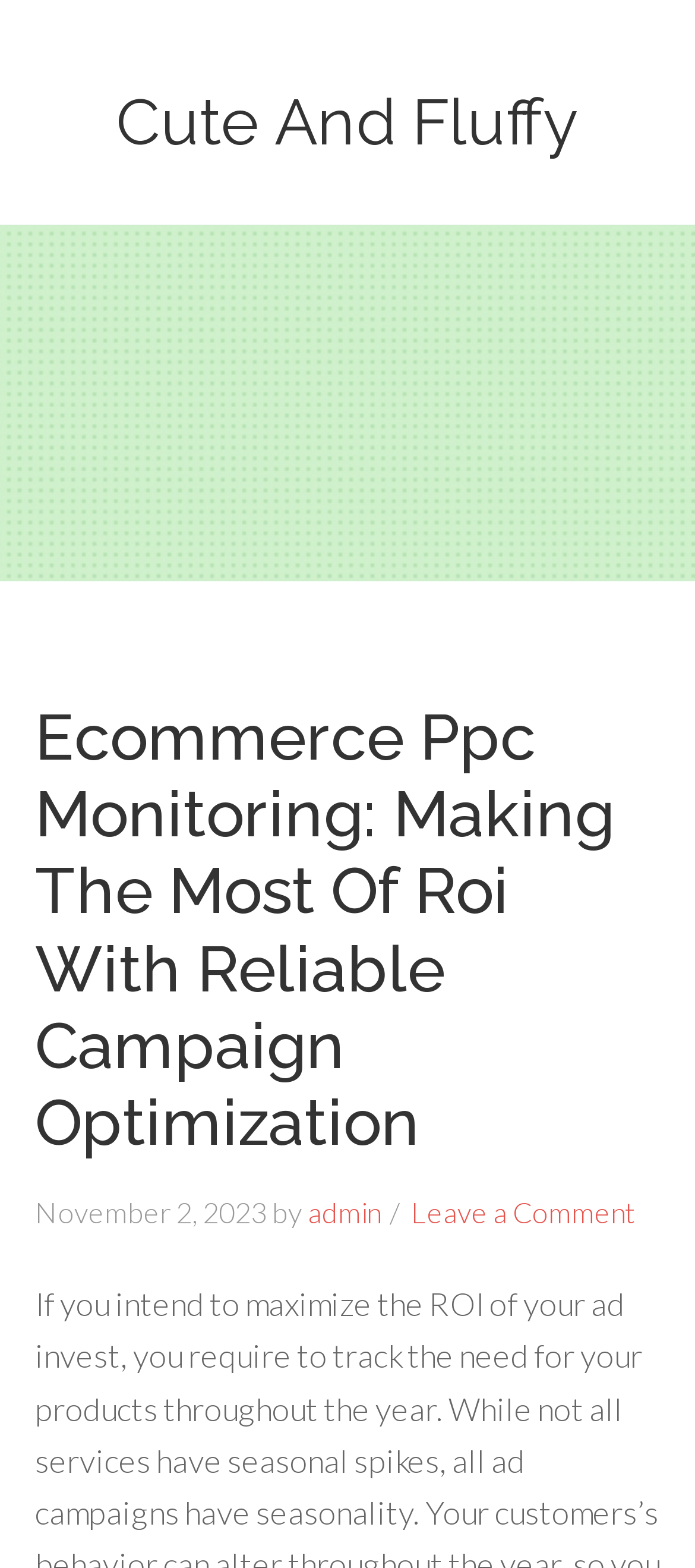Give an in-depth explanation of the webpage layout and content.

The webpage appears to be a blog post or article titled "Ecommerce Ppc Monitoring: Making The Most Of Roi With Reliable Campaign Optimization" from the website "Cute And Fluffy". 

At the top of the page, there is a header section that spans almost the entire width of the page. Within this section, the title of the article is prominently displayed, taking up most of the space. Below the title, there is a timestamp indicating that the article was published on November 2, 2023, followed by the author's name, "admin". 

To the right of the author's name, there is a link that allows users to "Leave a Comment" on the article. The comment link is positioned near the top right corner of the page.